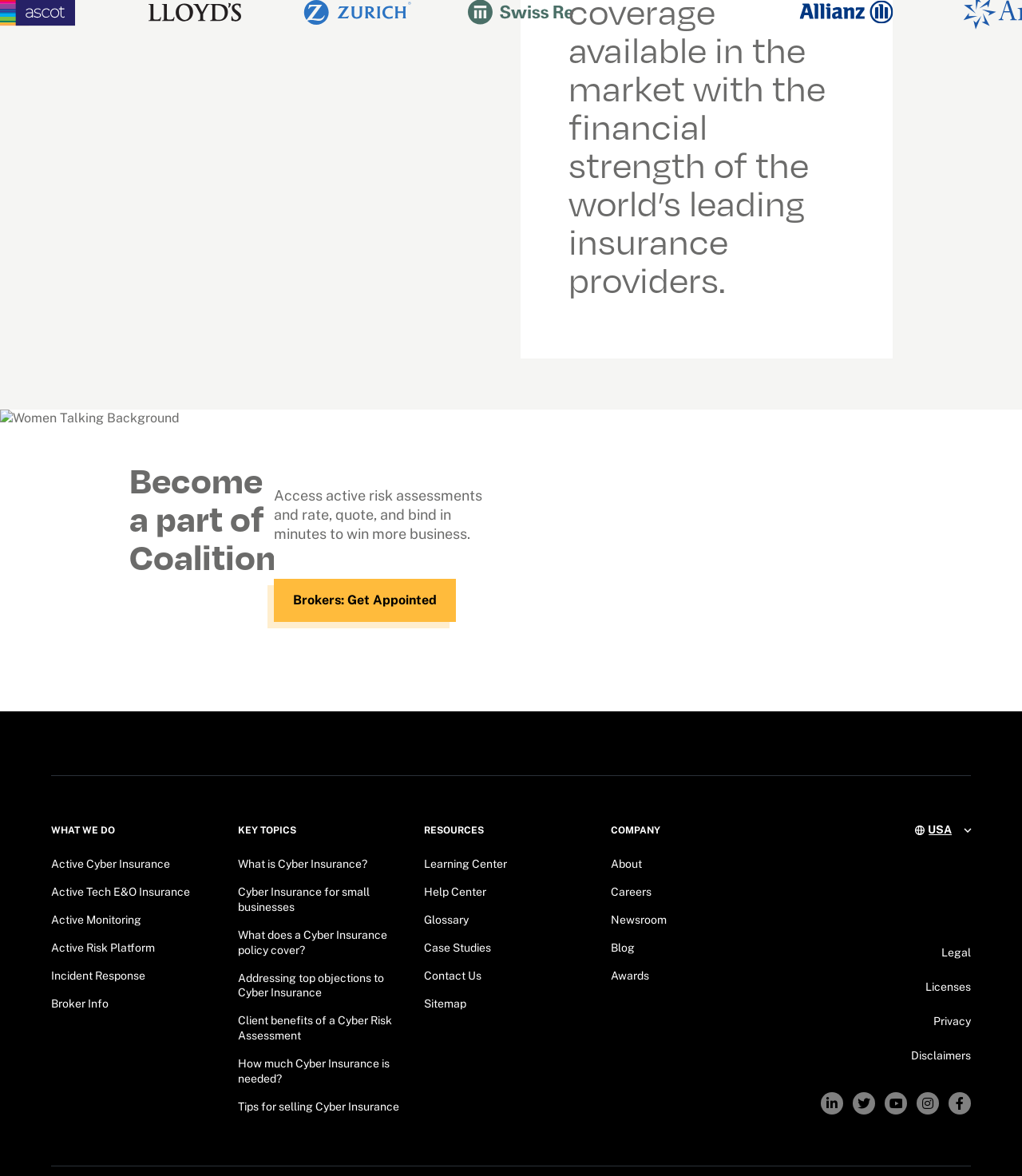Give a succinct answer to this question in a single word or phrase: 
What type of insurance is mentioned on the webpage?

Cyber Insurance